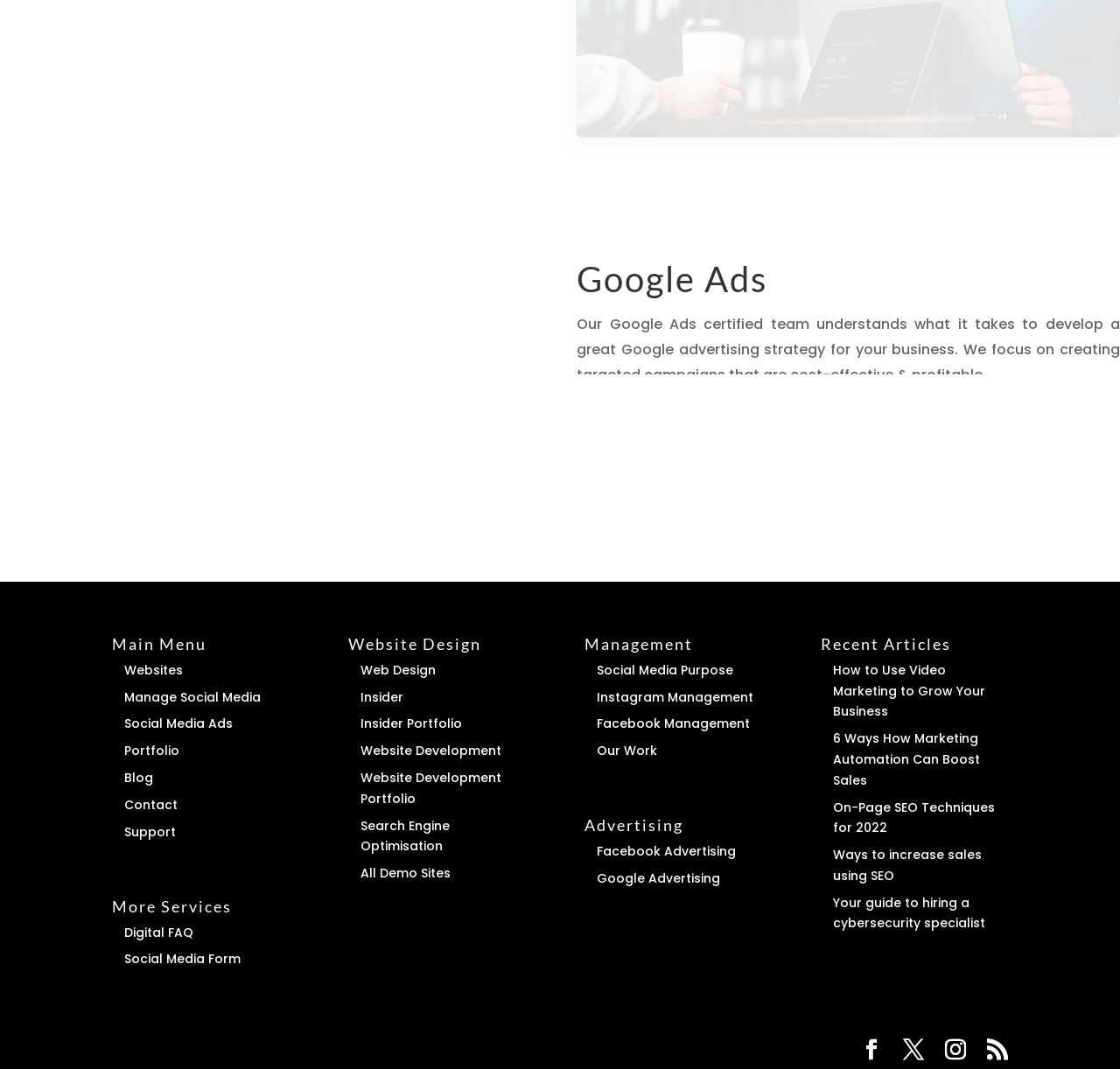Find the bounding box coordinates of the clickable element required to execute the following instruction: "Read about 'How to Use Video Marketing to Grow Your Business'". Provide the coordinates as four float numbers between 0 and 1, i.e., [left, top, right, bottom].

[0.744, 0.618, 0.88, 0.674]